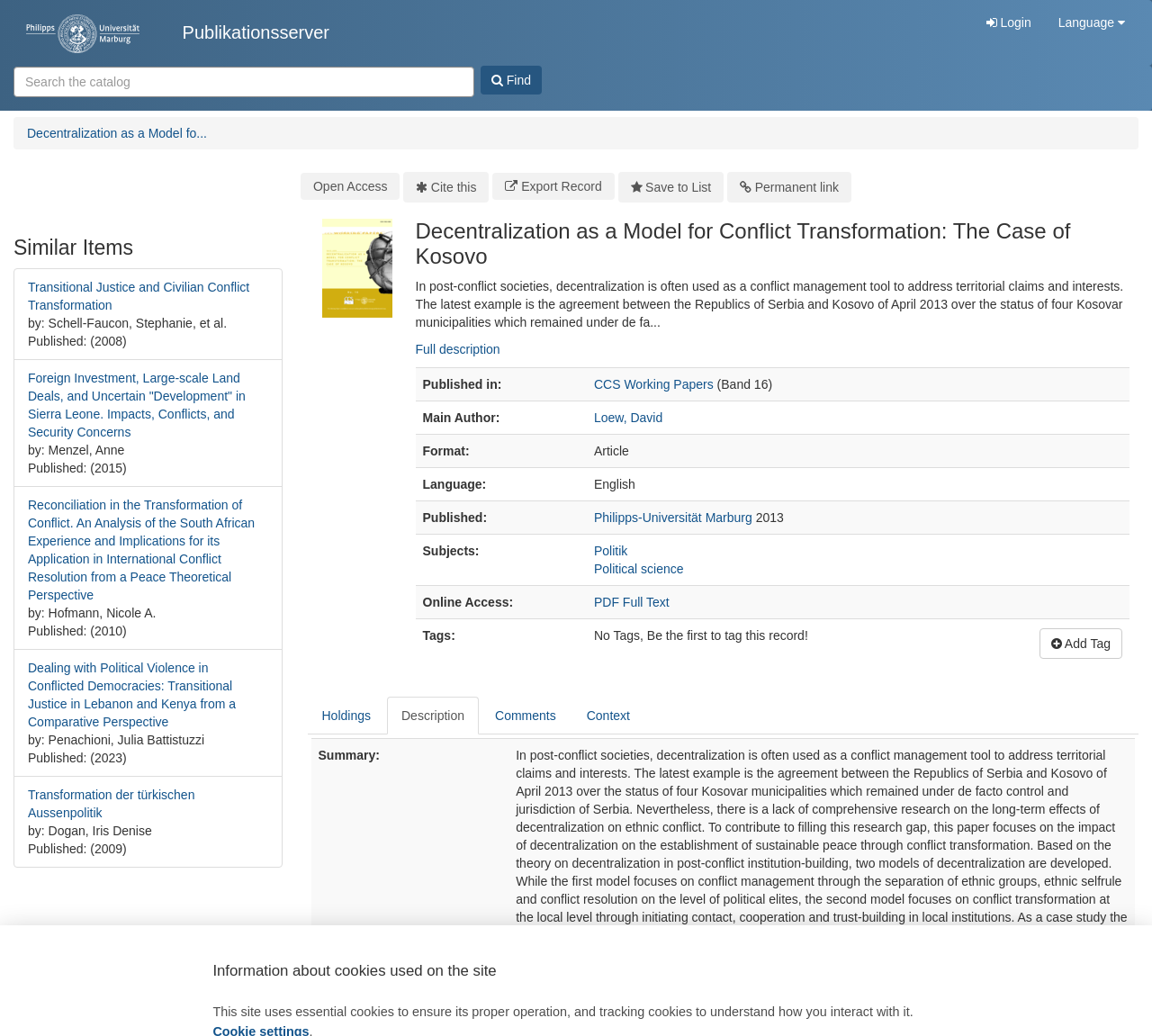Predict the bounding box of the UI element based on this description: "PDF Full Text".

[0.516, 0.575, 0.581, 0.588]